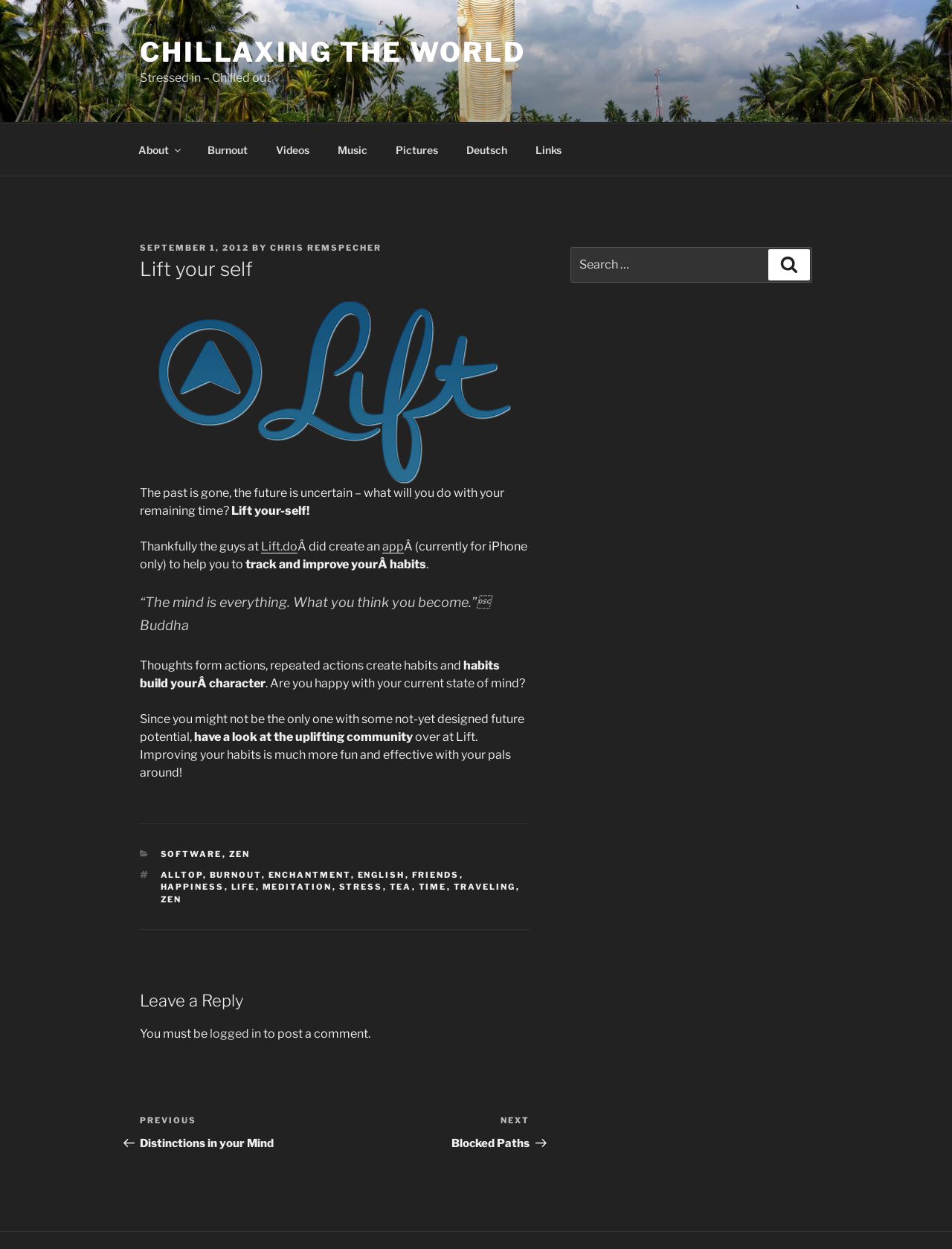Locate the bounding box coordinates of the clickable area to execute the instruction: "Click the 'Tax optimization and tax planning in Ukraine (Digital Nomad)' link". Provide the coordinates as four float numbers between 0 and 1, represented as [left, top, right, bottom].

None